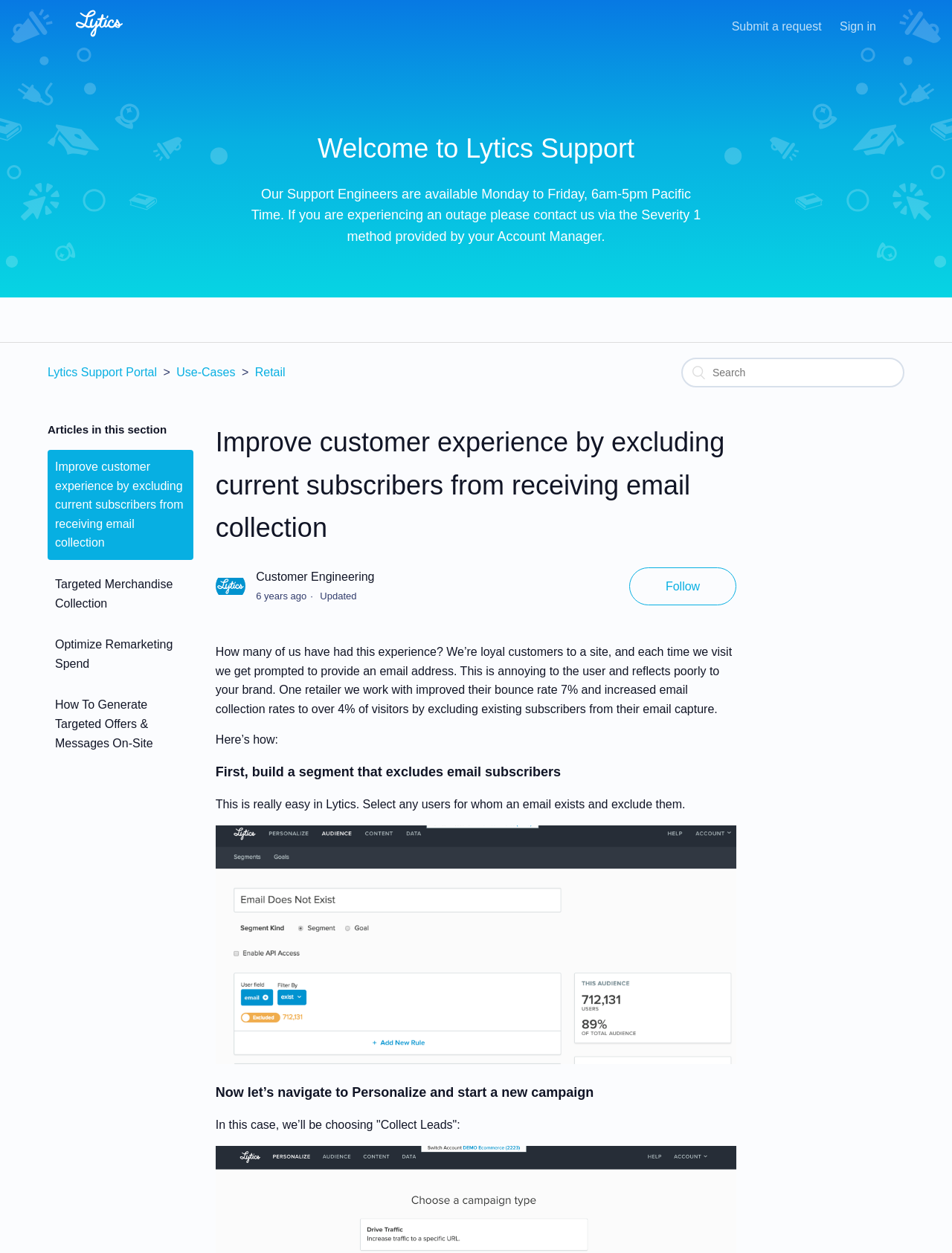Determine the main headline from the webpage and extract its text.

Welcome to Lytics Support